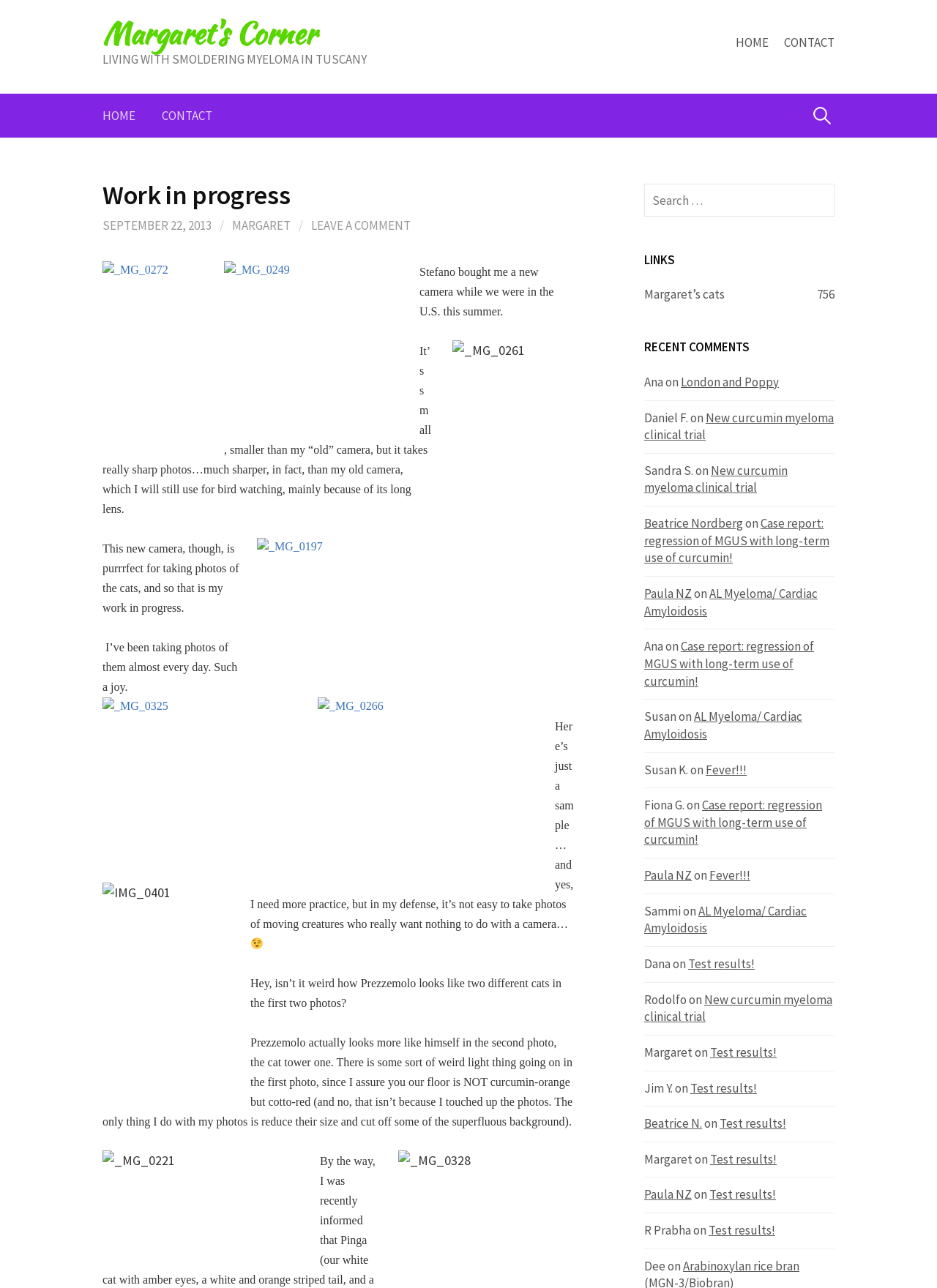Provide a brief response to the question below using a single word or phrase: 
How many photos are there in the blog post?

7